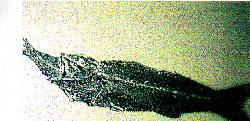Provide a comprehensive description of the image.

The image depicts a fossilized fish, showcasing the remarkable preservation of its form, which provides insight into the process of fossilization. This particular specimen is highlighted in the context of rapid fossilization, illustrating the argument that such occurrences were instantaneous rather than the result of lengthy geological processes. 

The accompanying text emphasizes that this fish was fossilized at the moment it was consuming a smaller fish, supporting the claim that many fossils around the world were formed quickly during significant geological events, such as the biblical Noah's flood. This image serves as a representation of the concept that fossilization can occur almost immediately under specific conditions, challenging traditional views of how fossils are formed over millions of years.